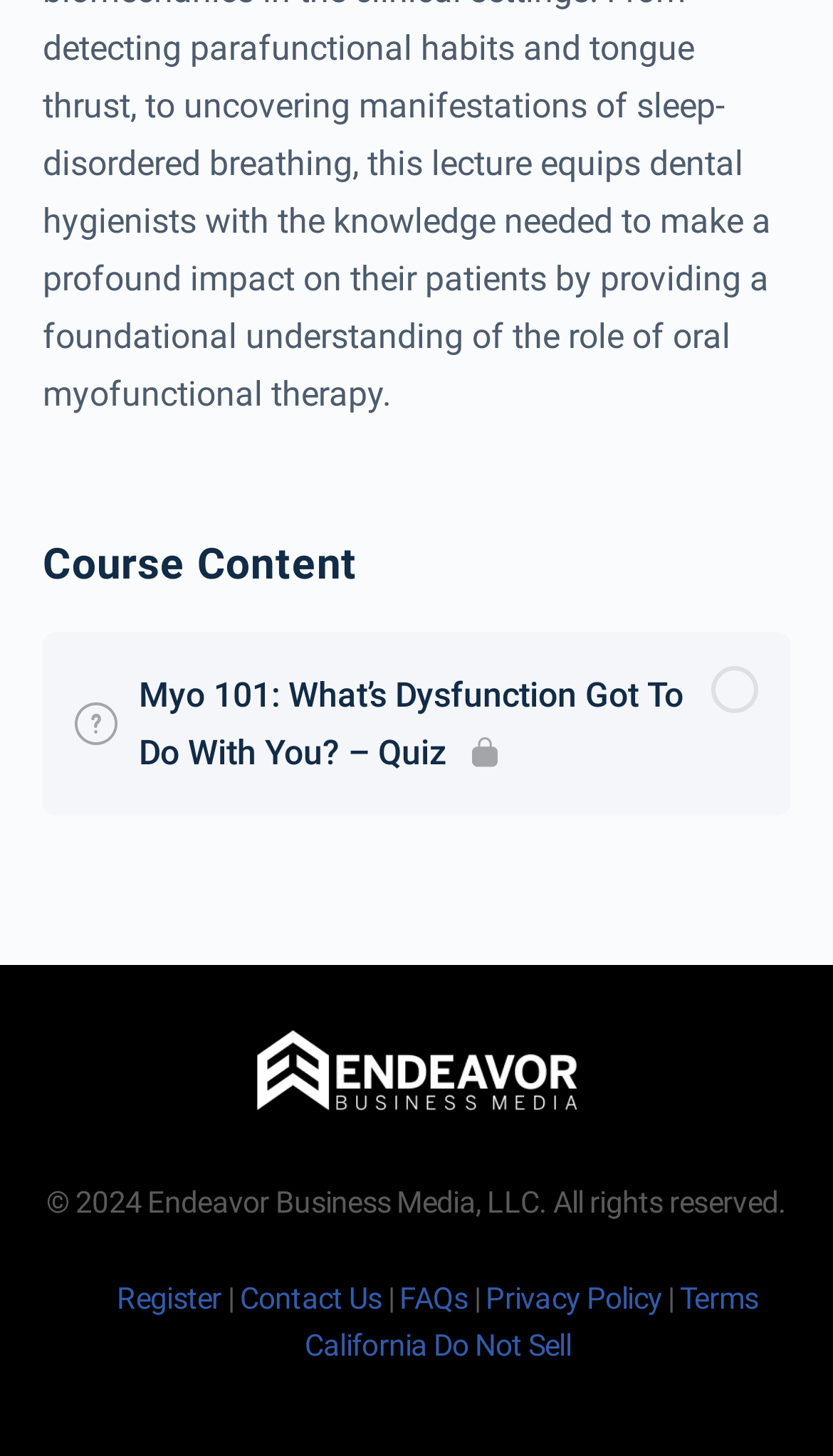Please provide a comprehensive response to the question below by analyzing the image: 
What is the copyright year?

The copyright year can be found in the StaticText element with the text '© 2024 Endeavor Business Media, LLC. All rights reserved.' which is a child of the contentinfo element.